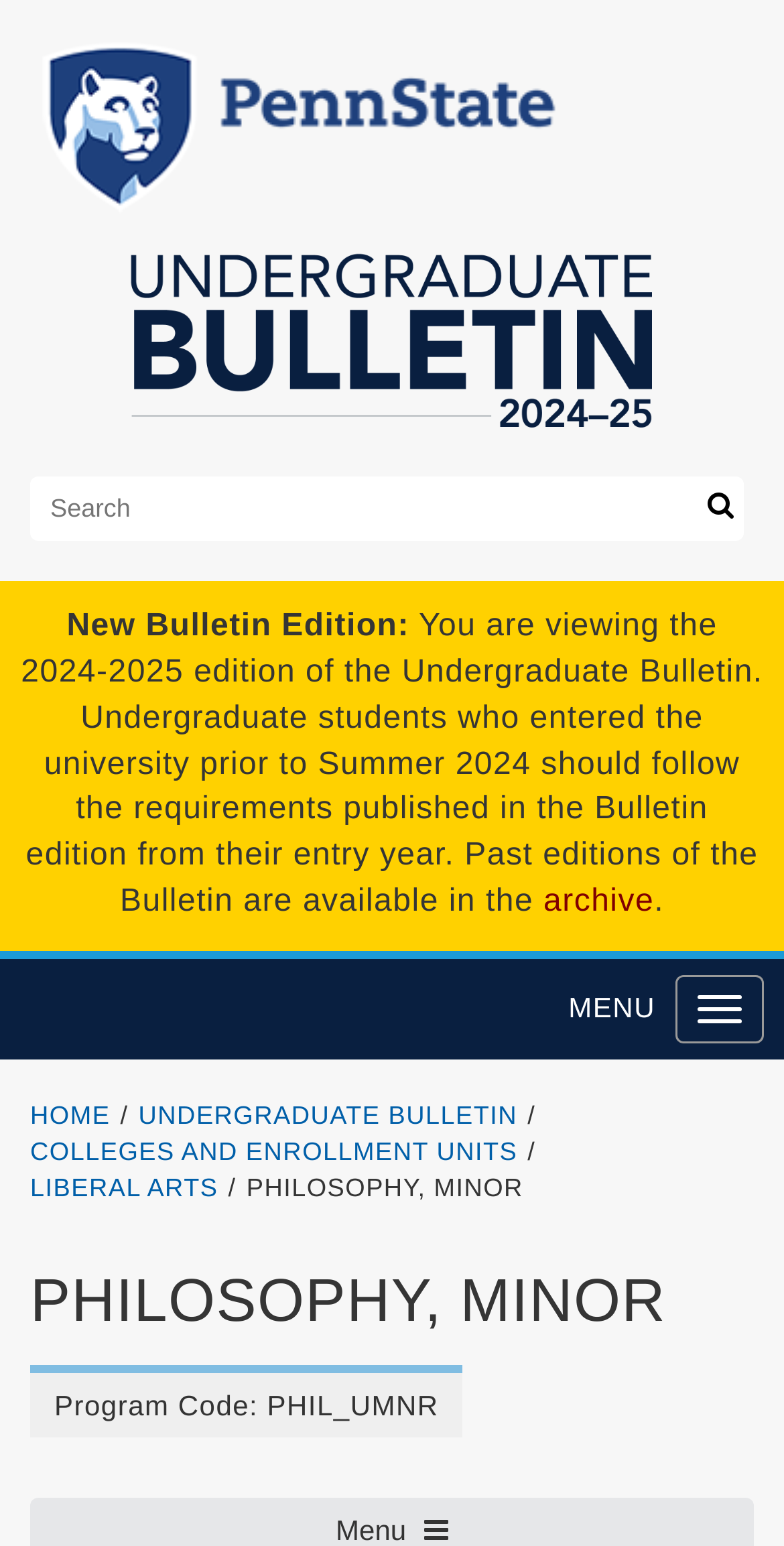Identify the bounding box coordinates of the clickable section necessary to follow the following instruction: "Learn about the retail platform". The coordinates should be presented as four float numbers from 0 to 1, i.e., [left, top, right, bottom].

None